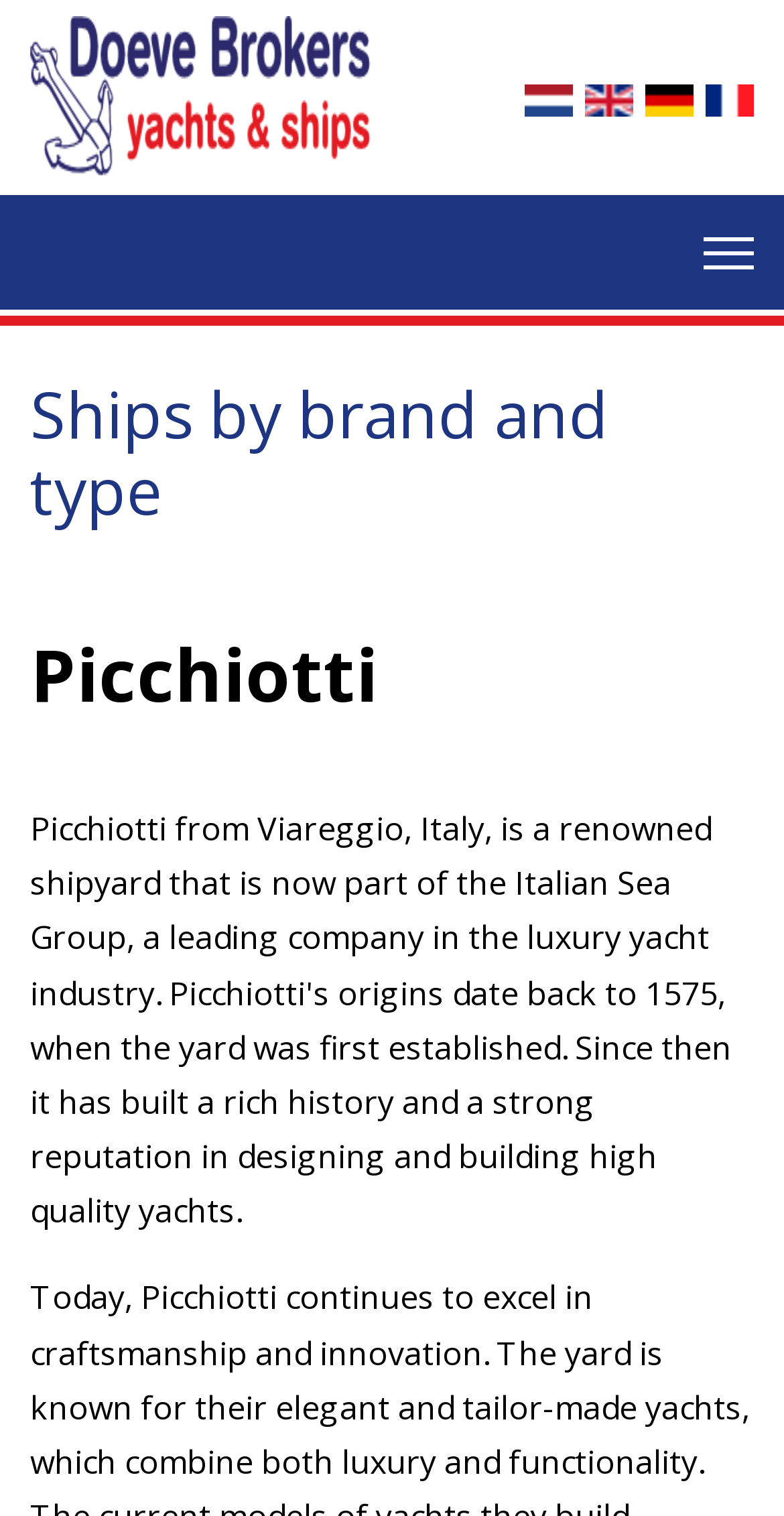Give a concise answer using only one word or phrase for this question:
What is the main focus of DOEVE Yacht Brokers?

Yacht brokerage